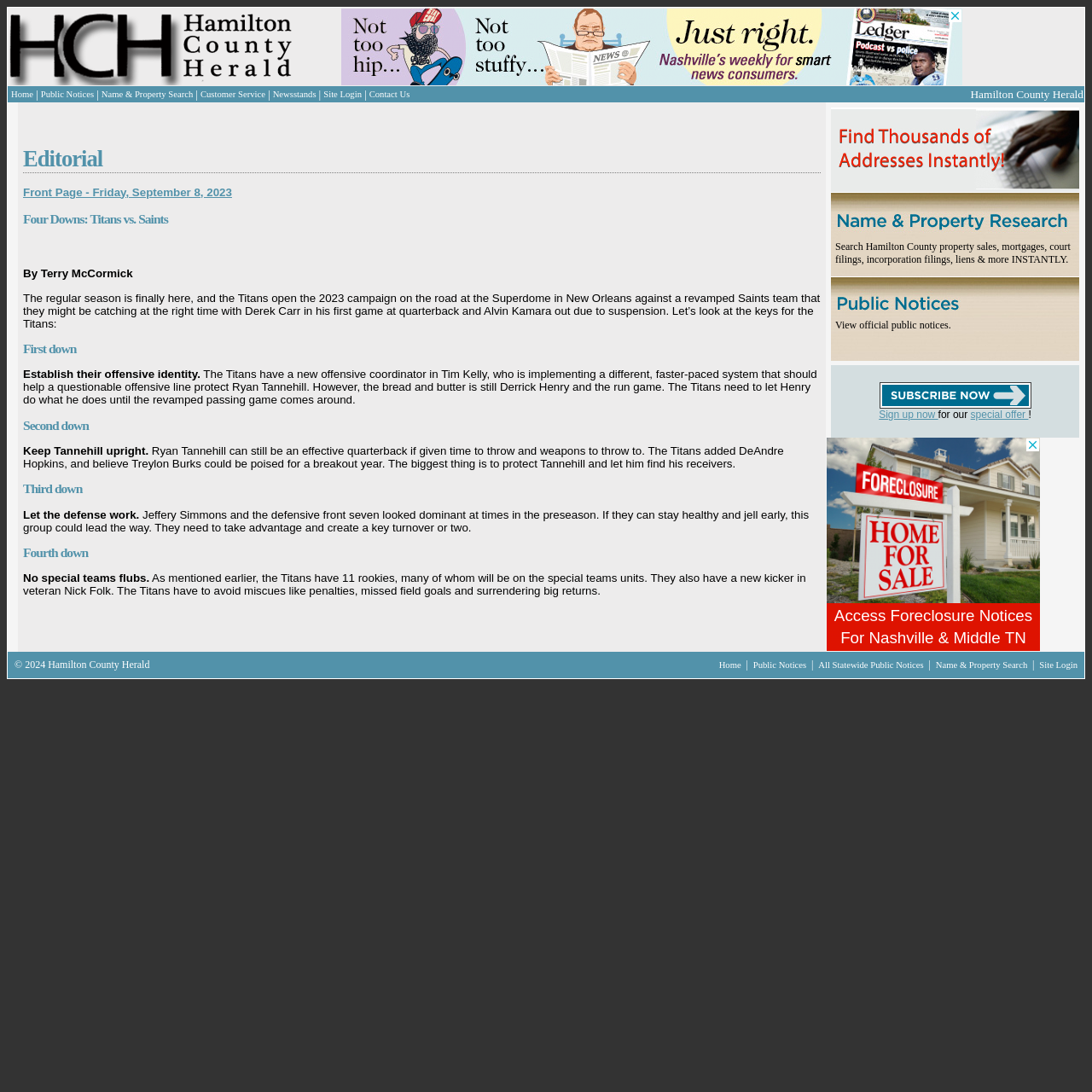Please find the bounding box coordinates of the element's region to be clicked to carry out this instruction: "Subscribe Now".

[0.777, 0.35, 0.973, 0.374]